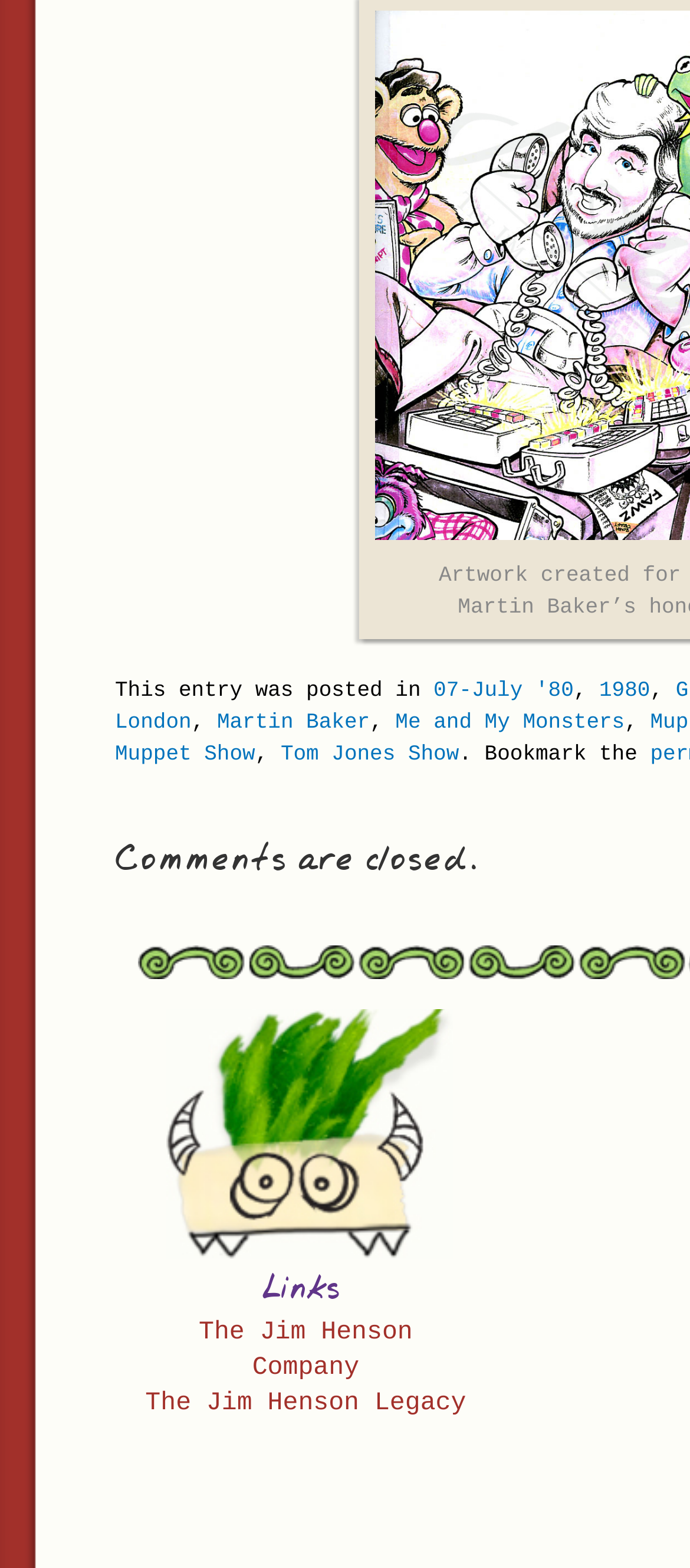Kindly determine the bounding box coordinates of the area that needs to be clicked to fulfill this instruction: "View UEFA Champions League".

None